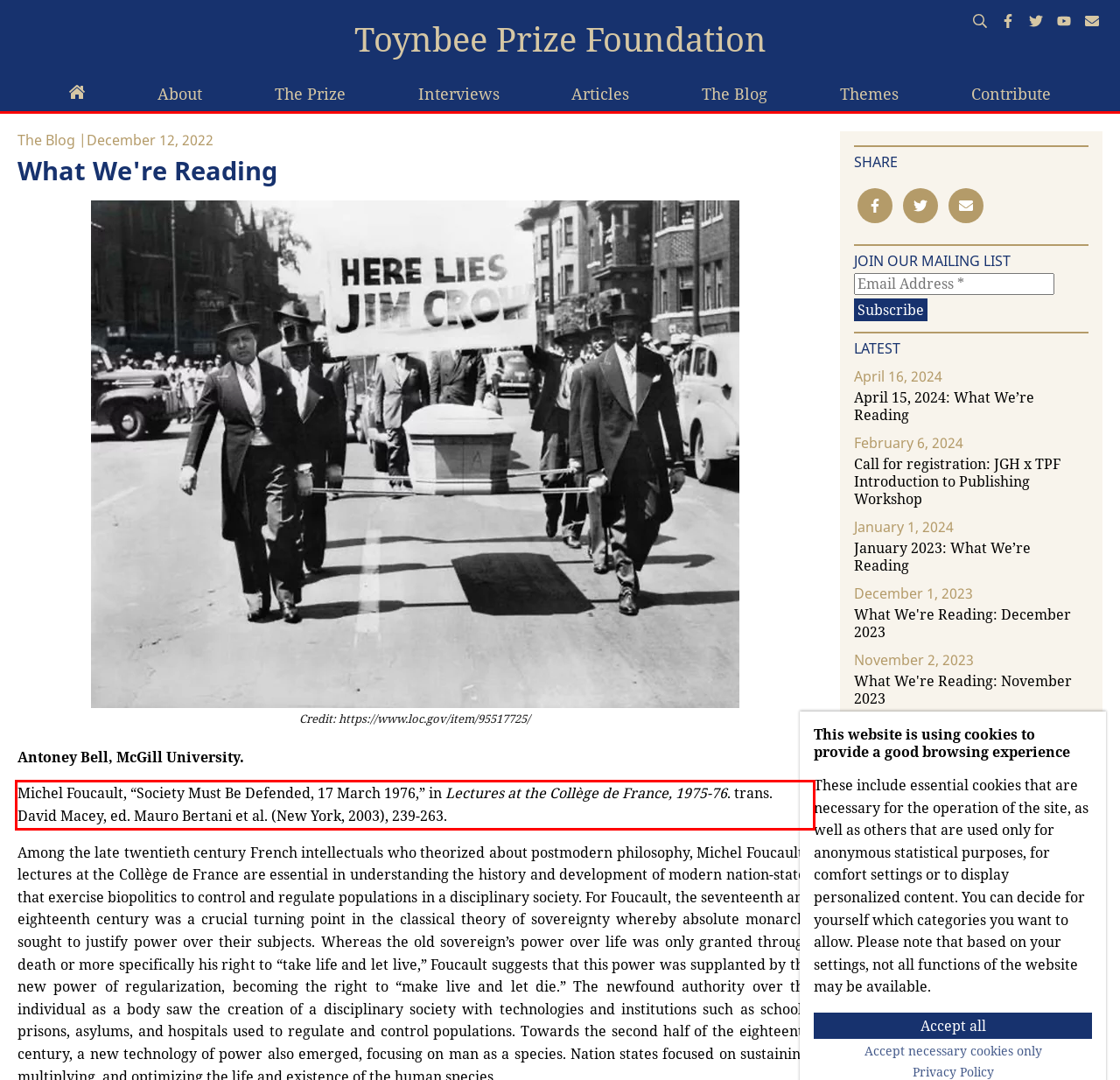With the given screenshot of a webpage, locate the red rectangle bounding box and extract the text content using OCR.

Michel Foucault, “Society Must Be Defended, 17 March 1976,” in Lectures at the Collège de France, 1975-76. trans. David Macey, ed. Mauro Bertani et al. (New York, 2003), 239-263.